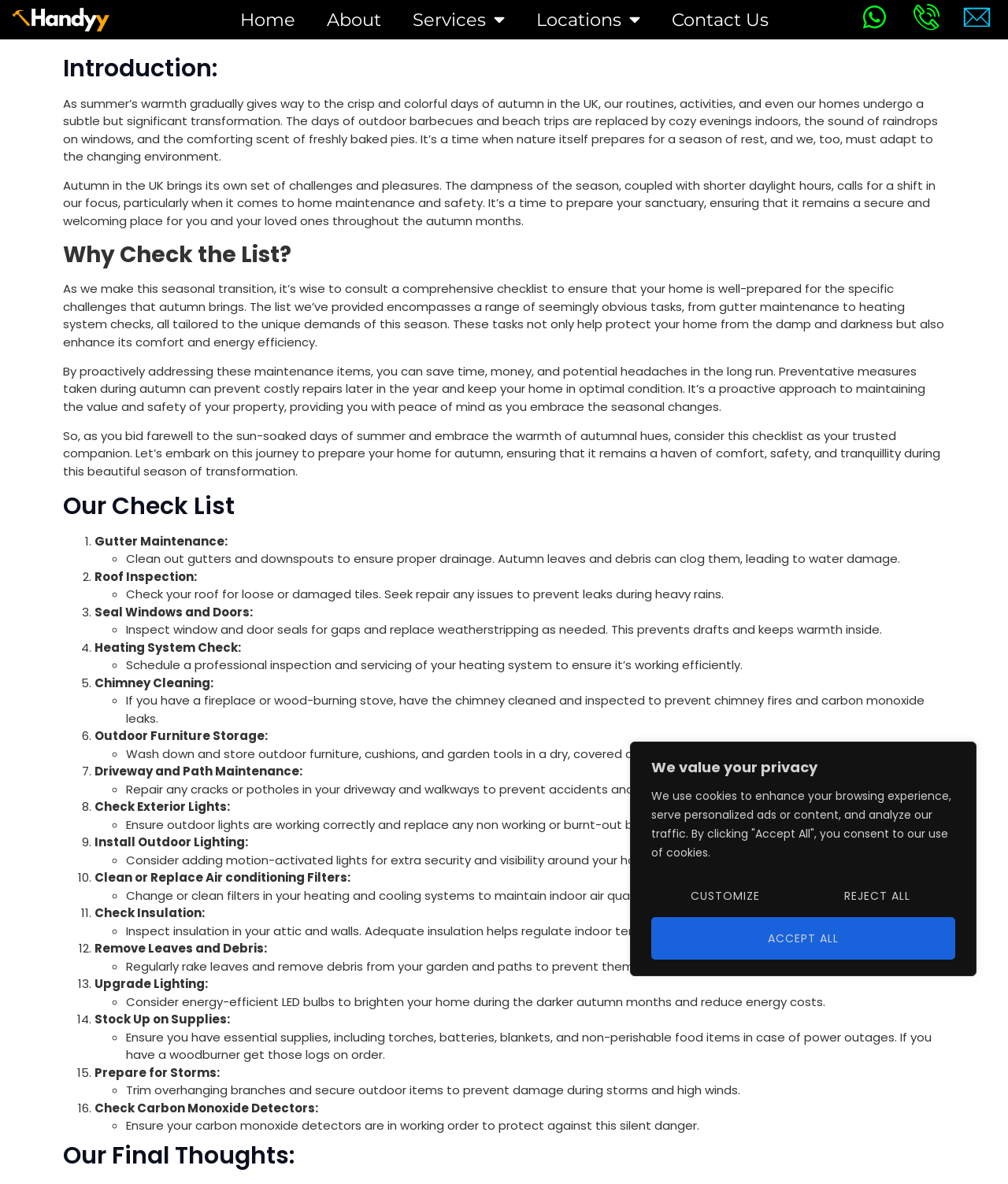What is the purpose of the checklist?
Refer to the image and answer the question using a single word or phrase.

To prepare home for autumn